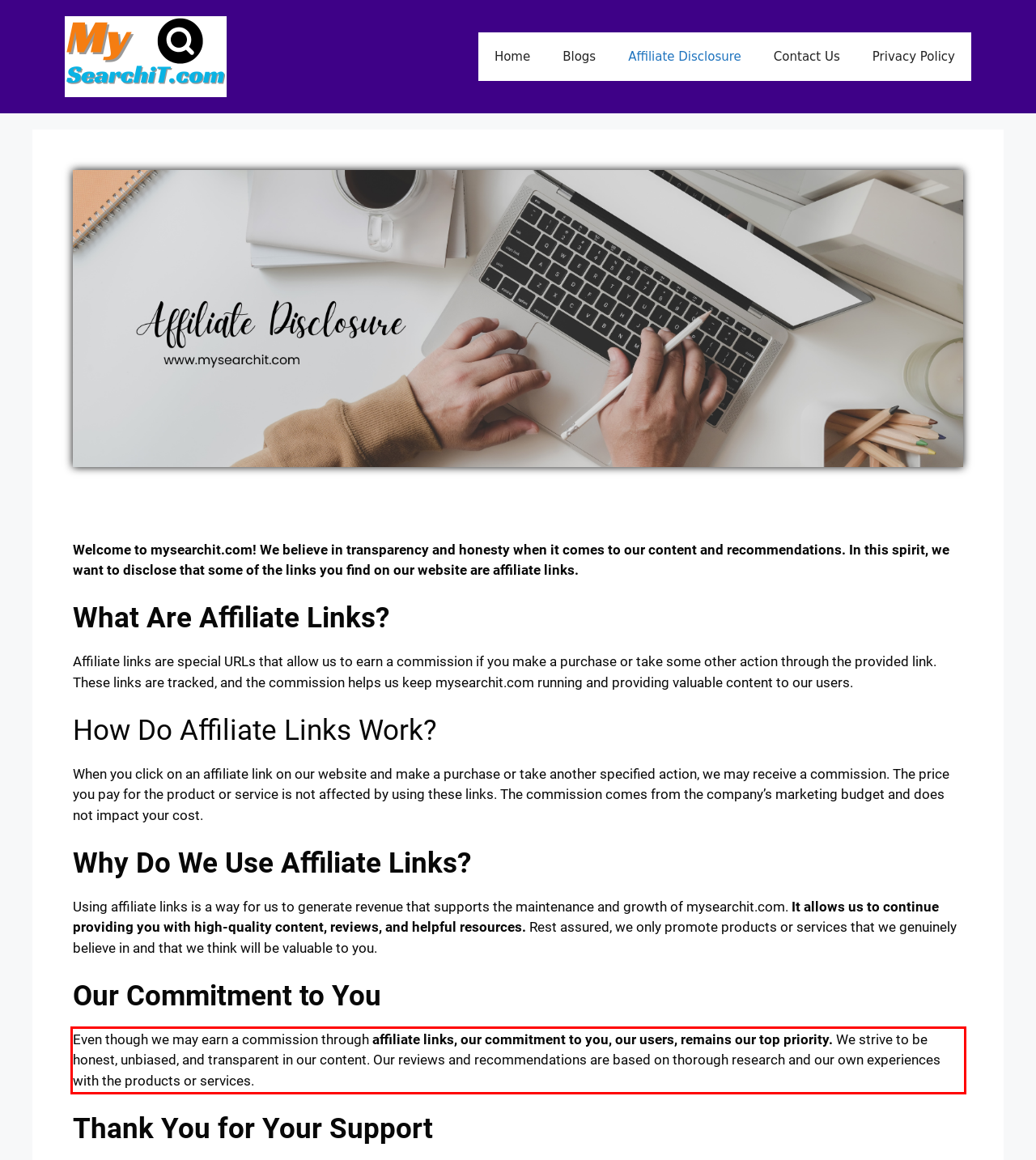In the screenshot of the webpage, find the red bounding box and perform OCR to obtain the text content restricted within this red bounding box.

Even though we may earn a commission through affiliate links, our commitment to you, our users, remains our top priority. We strive to be honest, unbiased, and transparent in our content. Our reviews and recommendations are based on thorough research and our own experiences with the products or services.